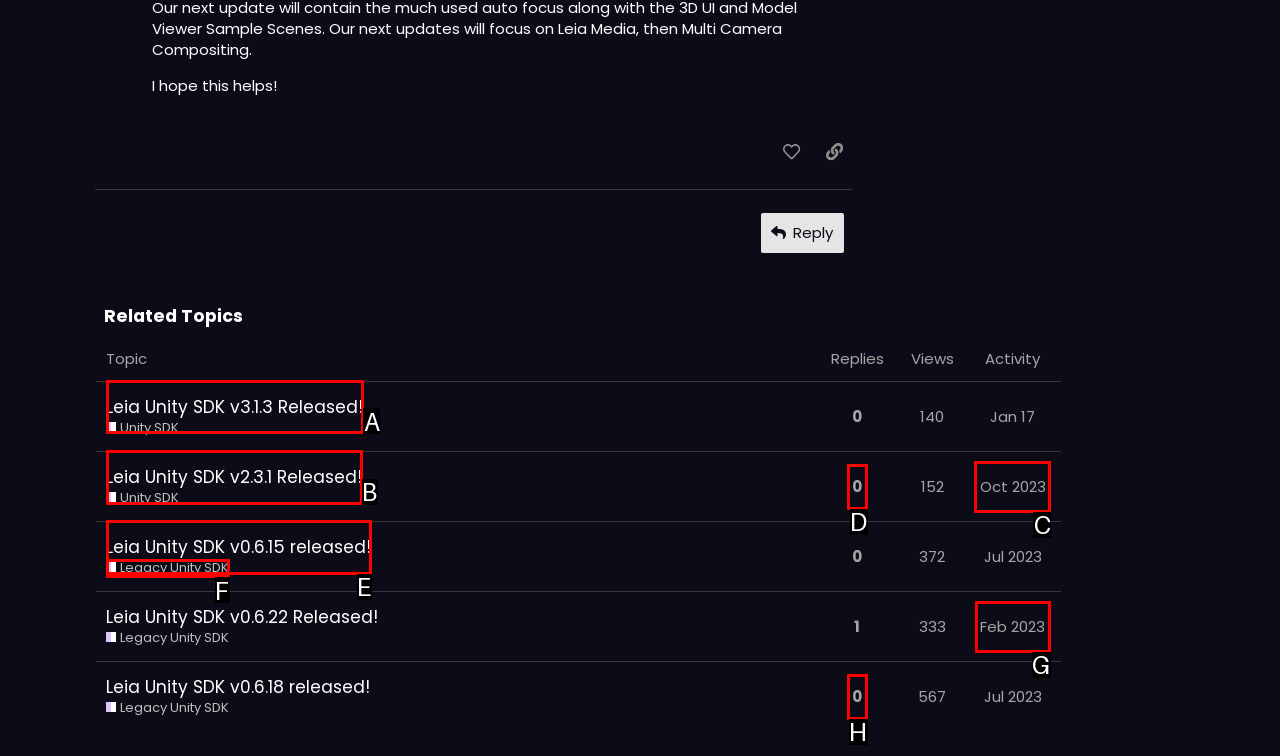Select the appropriate HTML element to click on to finish the task: view topic Leia Unity SDK v3.1.3 Released!.
Answer with the letter corresponding to the selected option.

A